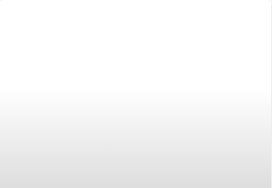What is the result of bees interacting with flowers?
Kindly give a detailed and elaborate answer to the question.

The caption illustrates the remarkable ability of bees to interact with flowers, resulting in pollination, which supports the growth and reproduction of various plants, emphasizing the intertwined relationship between pollinators and botany.